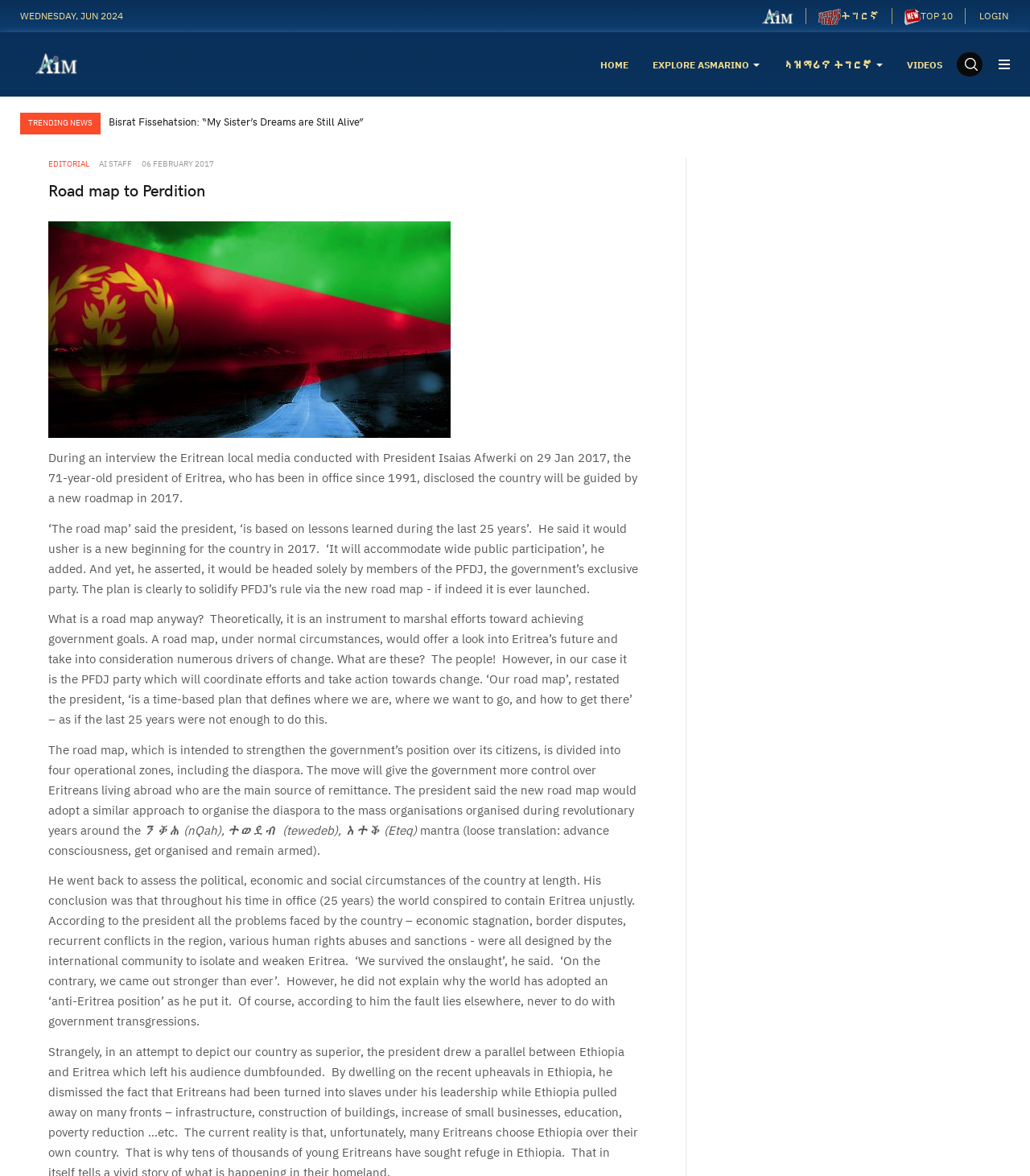Determine the bounding box for the UI element as described: "aria-label="search" name="searchword" placeholder="Search ..."". The coordinates should be represented as four float numbers between 0 and 1, formatted as [left, top, right, bottom].

[0.929, 0.044, 0.954, 0.065]